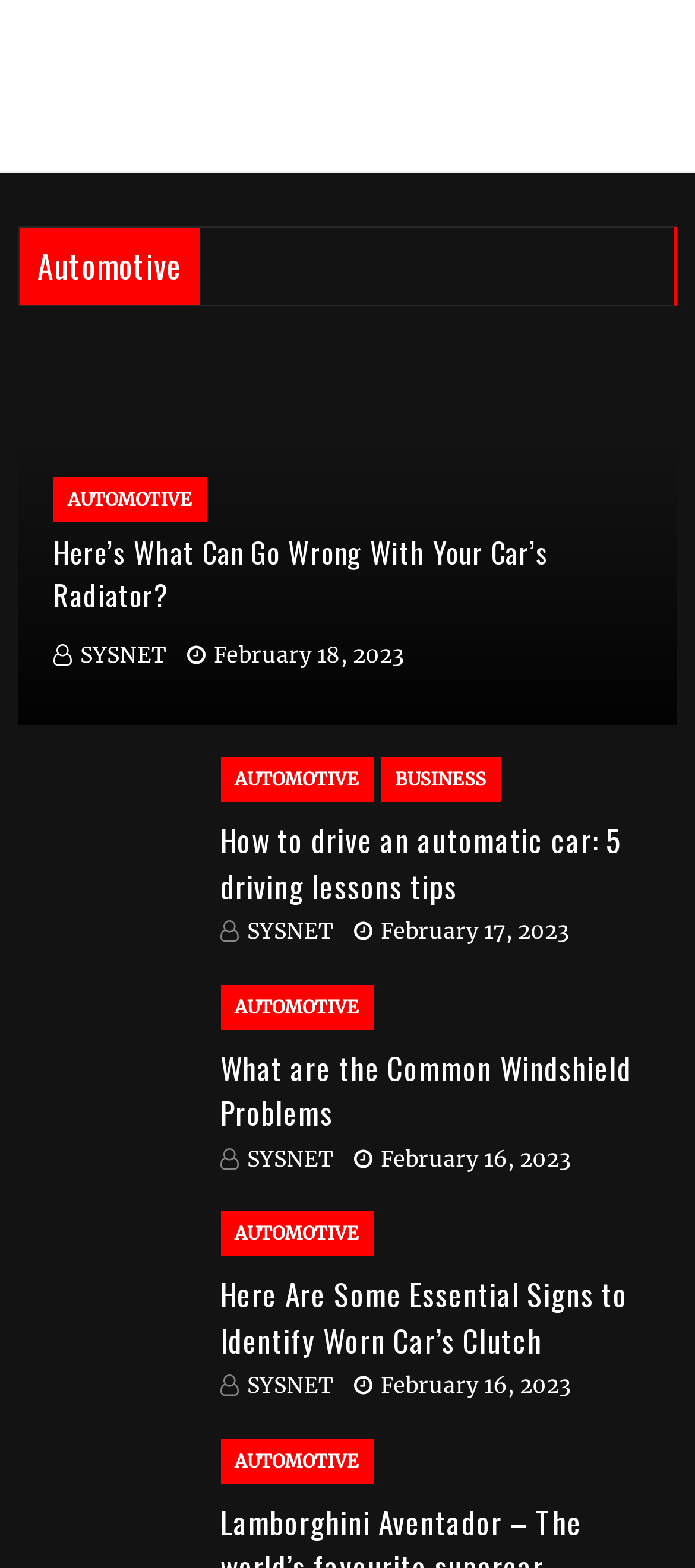Can you find the bounding box coordinates for the element that needs to be clicked to execute this instruction: "Click on 'How to drive an automatic car: 5 driving lessons tips'"? The coordinates should be given as four float numbers between 0 and 1, i.e., [left, top, right, bottom].

[0.317, 0.522, 0.893, 0.579]